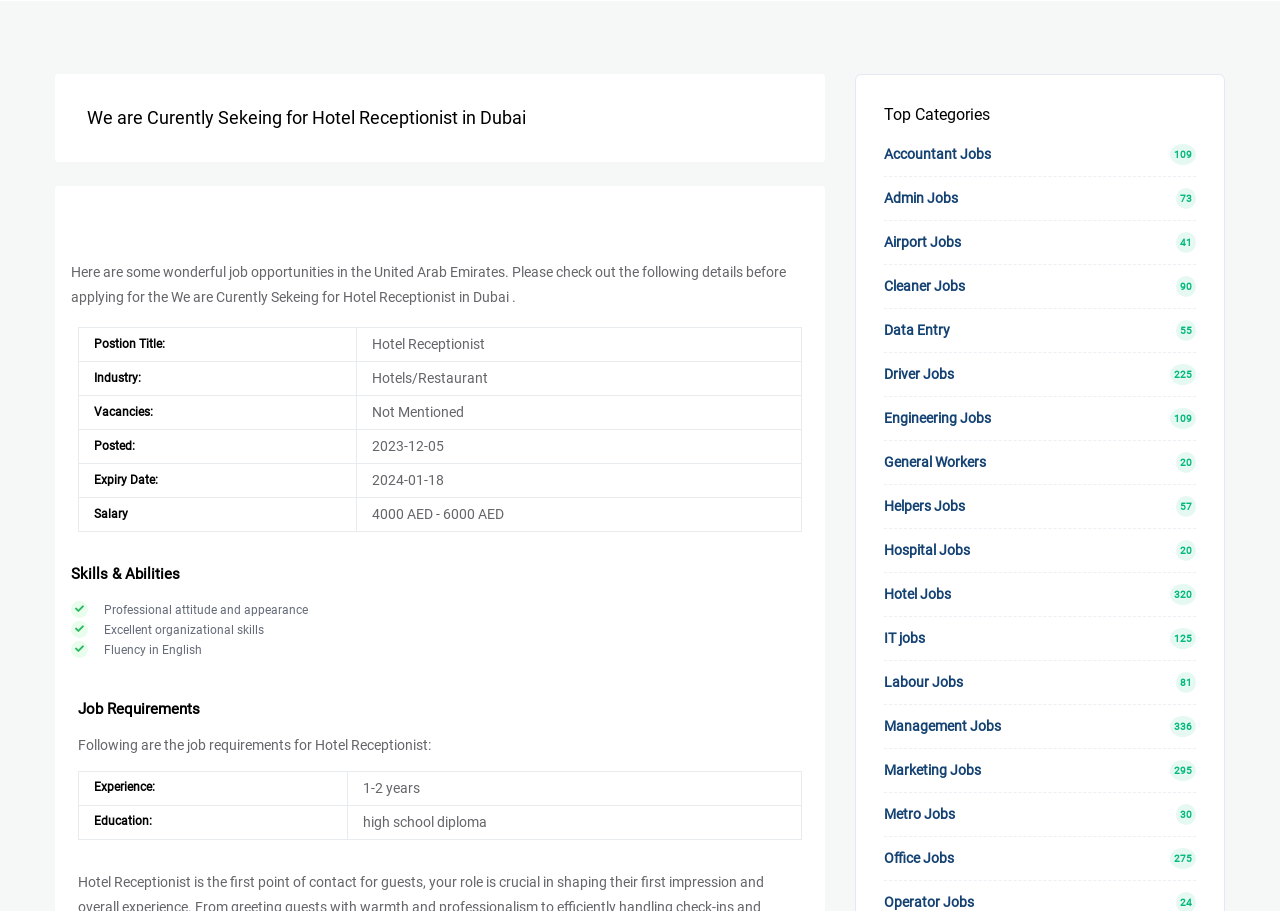Identify the bounding box coordinates for the region to click in order to carry out this instruction: "View the job details for 'Hotel Receptionist'". Provide the coordinates using four float numbers between 0 and 1, formatted as [left, top, right, bottom].

[0.068, 0.107, 0.411, 0.151]